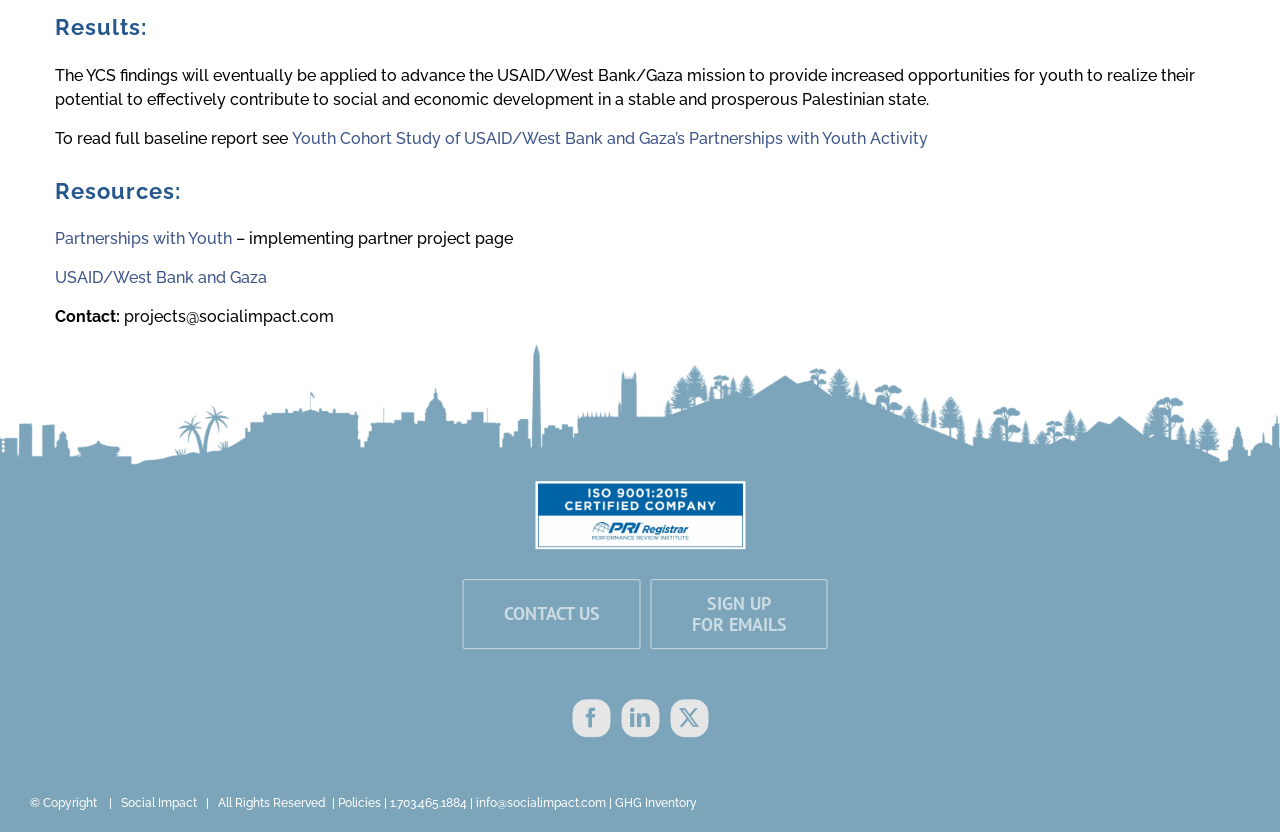What is the contact email for projects? From the image, respond with a single word or brief phrase.

projects@socialimpact.com